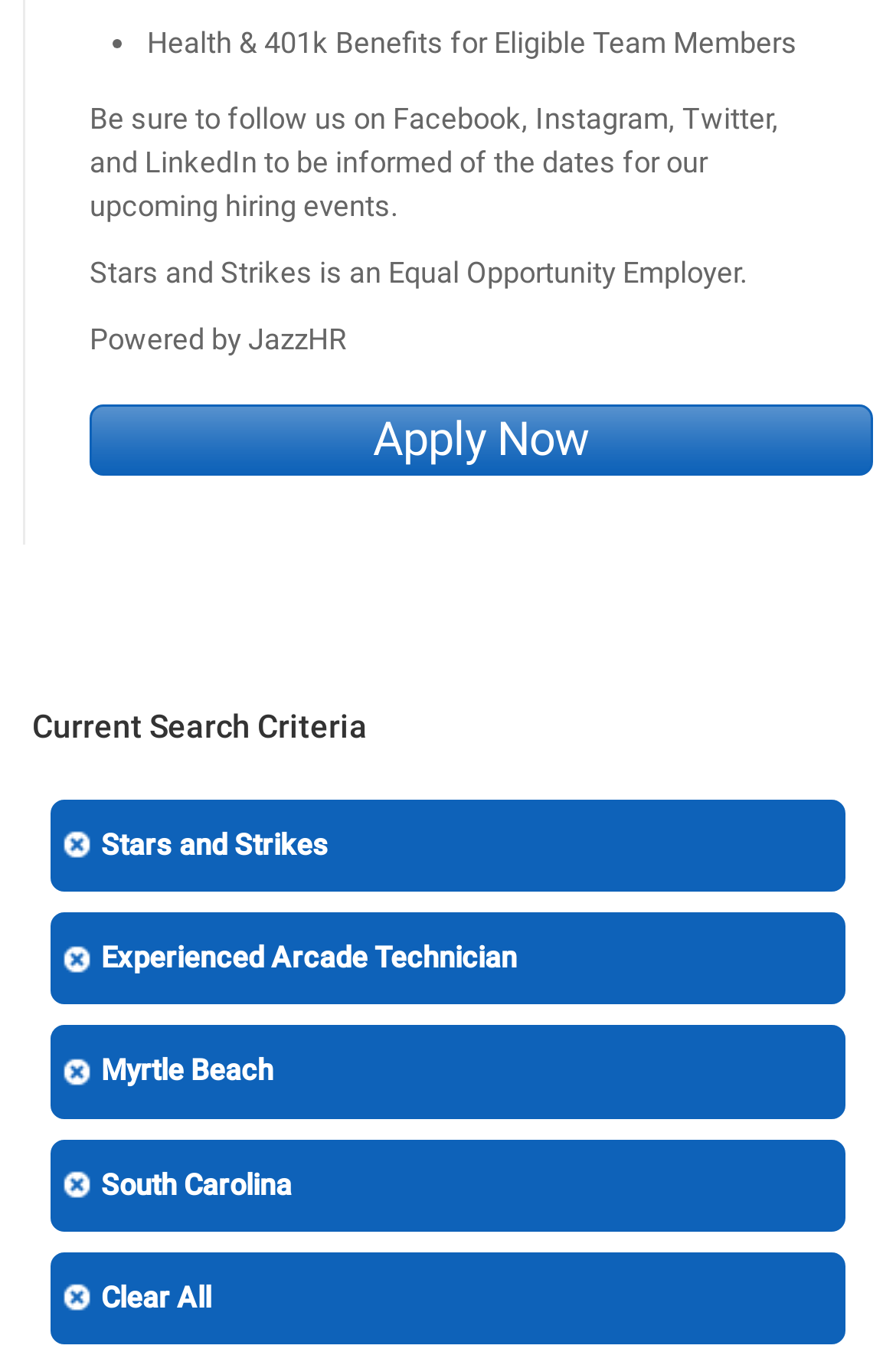Utilize the details in the image to thoroughly answer the following question: What is the last link in the 'Current Search Criteria' section?

I looked at the 'Current Search Criteria' section and found the last link, which is 'South Carolina'. This link is located at the bottom of the section, with a y2 coordinate of 0.906.